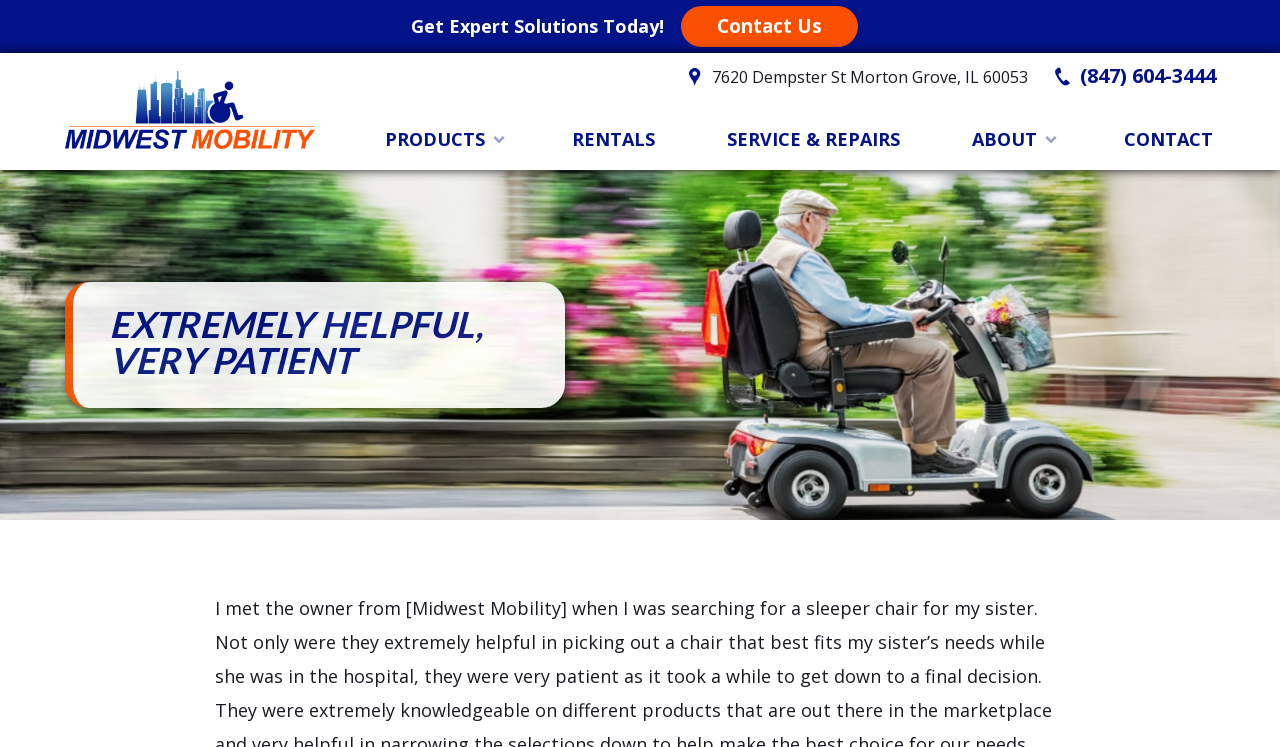Locate the bounding box coordinates of the clickable part needed for the task: "Click Contact Us".

[0.532, 0.008, 0.67, 0.062]